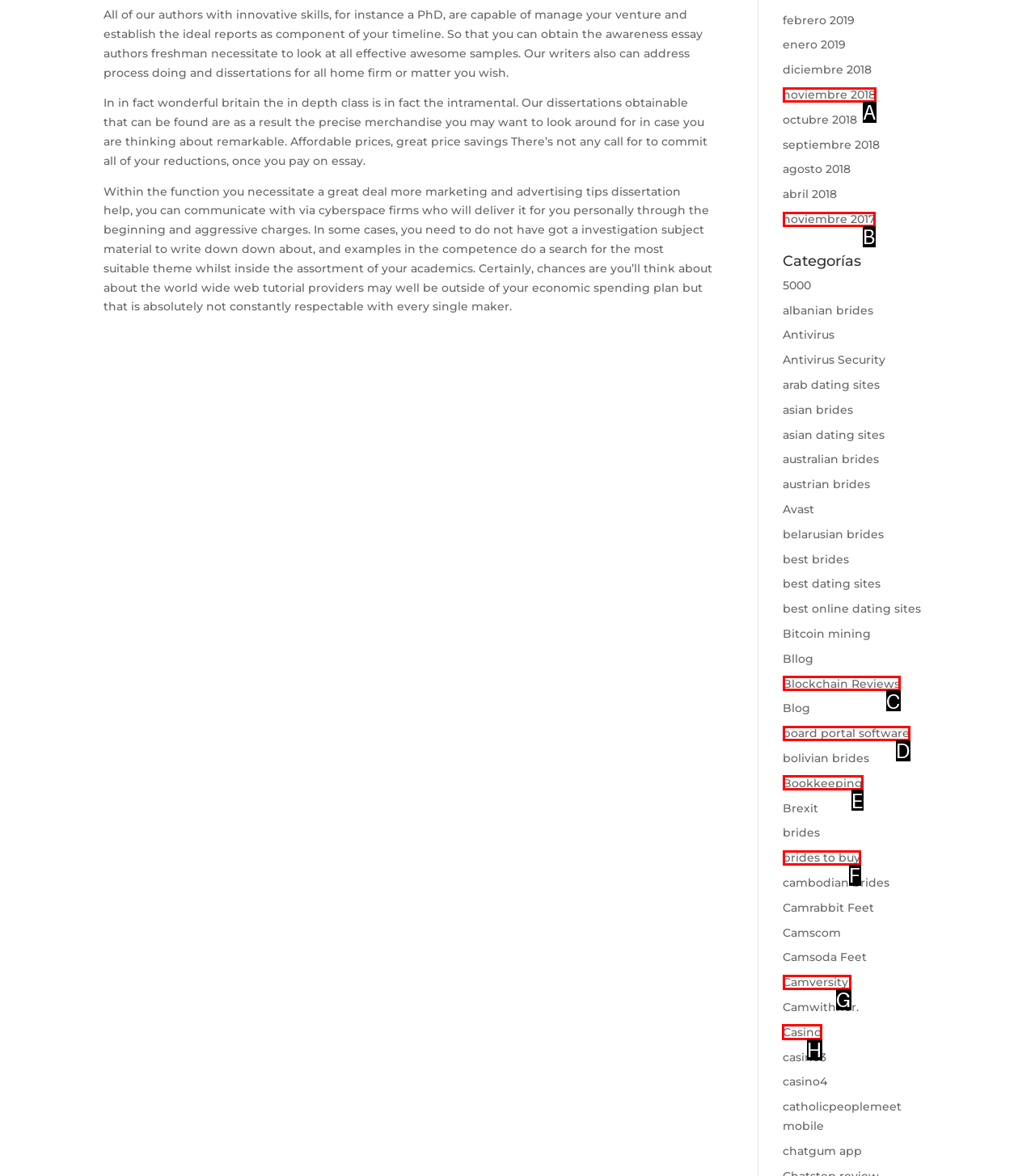Tell me which one HTML element I should click to complete this task: Click on the 'Casino' link Answer with the option's letter from the given choices directly.

H